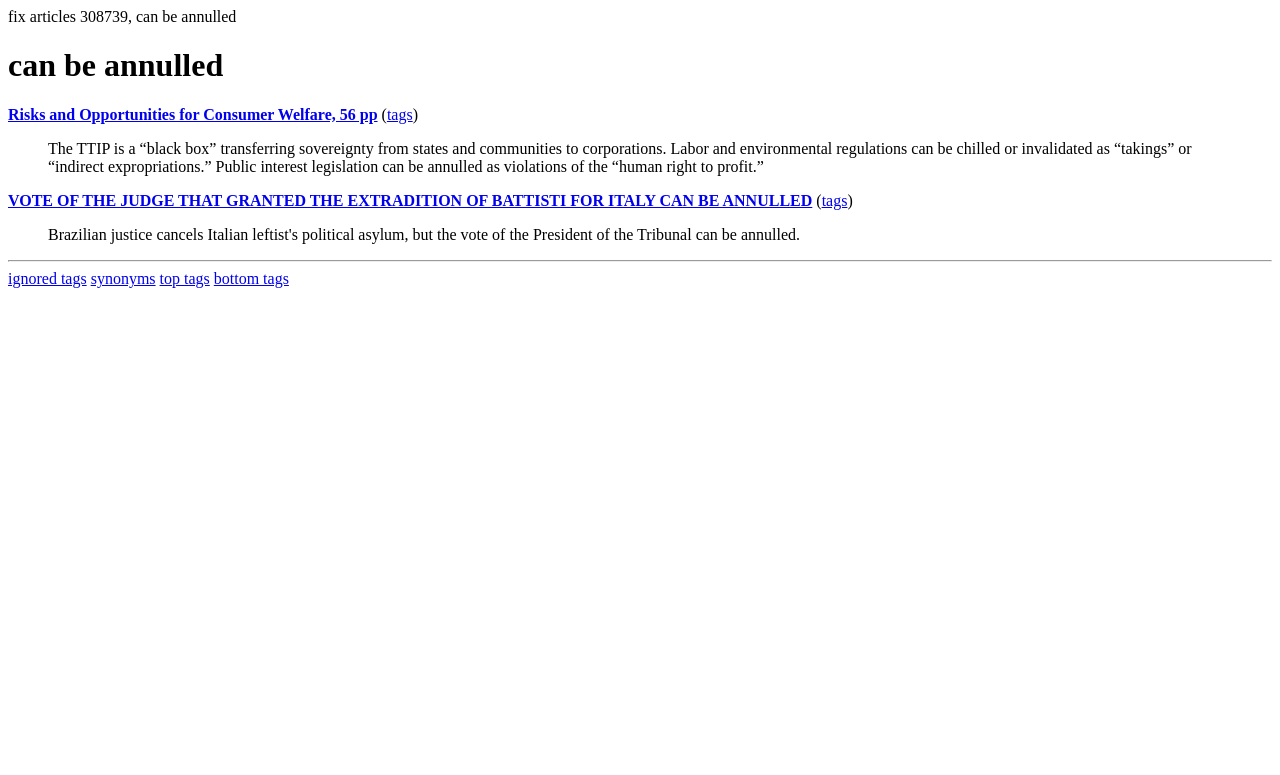Provide a thorough description of the webpage you see.

The webpage appears to be a news article or blog post from Los Angeles Indymedia, with a focus on the topic "can be annulled". At the top, there is a heading with the same title, taking up most of the width of the page. Below the heading, there is a link to an article titled "Risks and Opportunities for Consumer Welfare, 56 pp", accompanied by the text "(tags)".

The main content of the page is divided into two blockquotes, which contain the main text of the article. The first blockquote contains a passage discussing the TTIP and its potential impact on labor and environmental regulations. The second blockquote contains a sentence about a judge's vote that can be annulled.

There are several links scattered throughout the page, including links to related tags, such as "tags", "ignored tags", "synonyms", "top tags", and "bottom tags". These links are positioned below the blockquotes, with the "ignored tags" link being the first in the list.

Overall, the page appears to be a collection of news articles or blog posts related to the topic of "can be annulled", with links to related tags and articles.